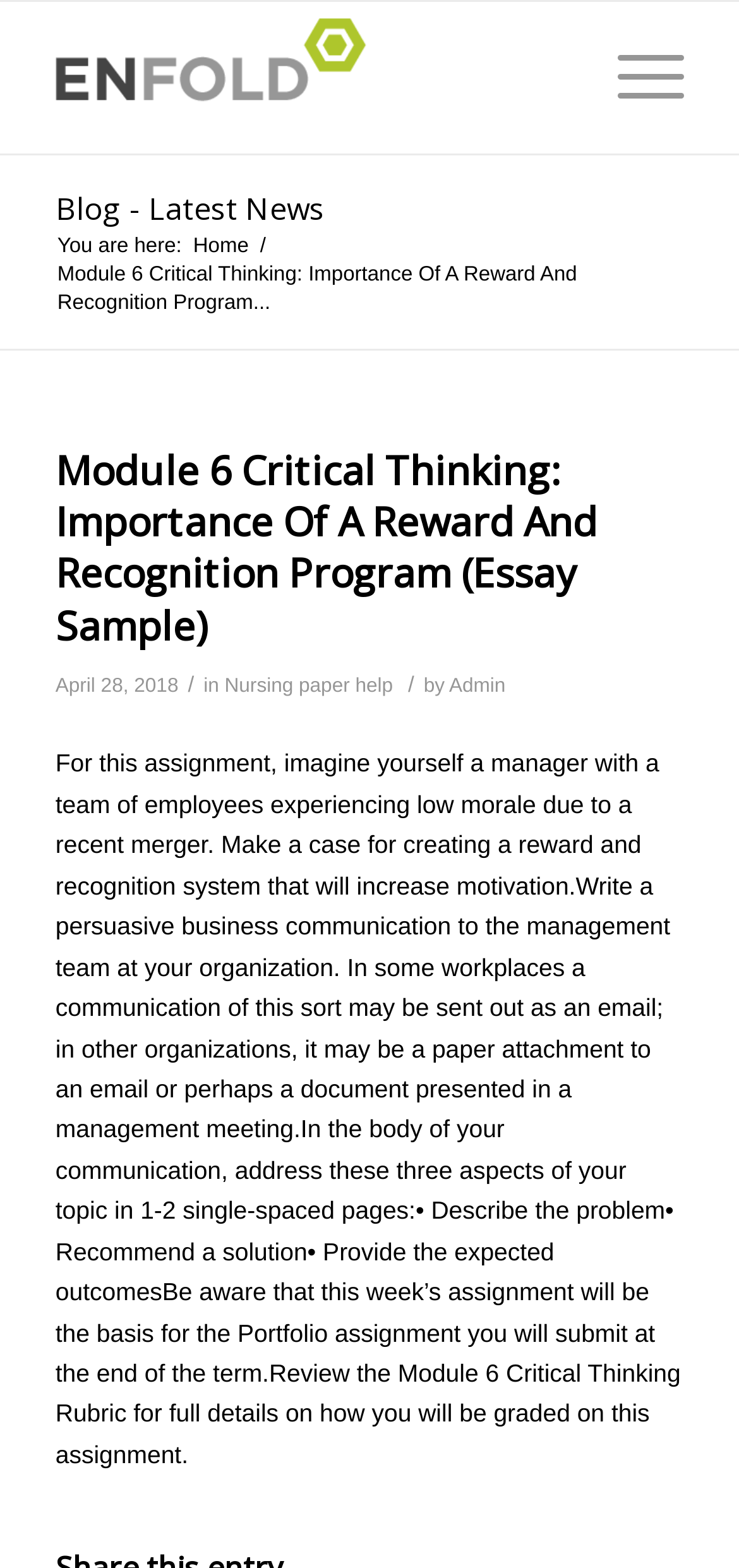Predict the bounding box coordinates for the UI element described as: "Nursing paper help". The coordinates should be four float numbers between 0 and 1, presented as [left, top, right, bottom].

[0.304, 0.43, 0.532, 0.445]